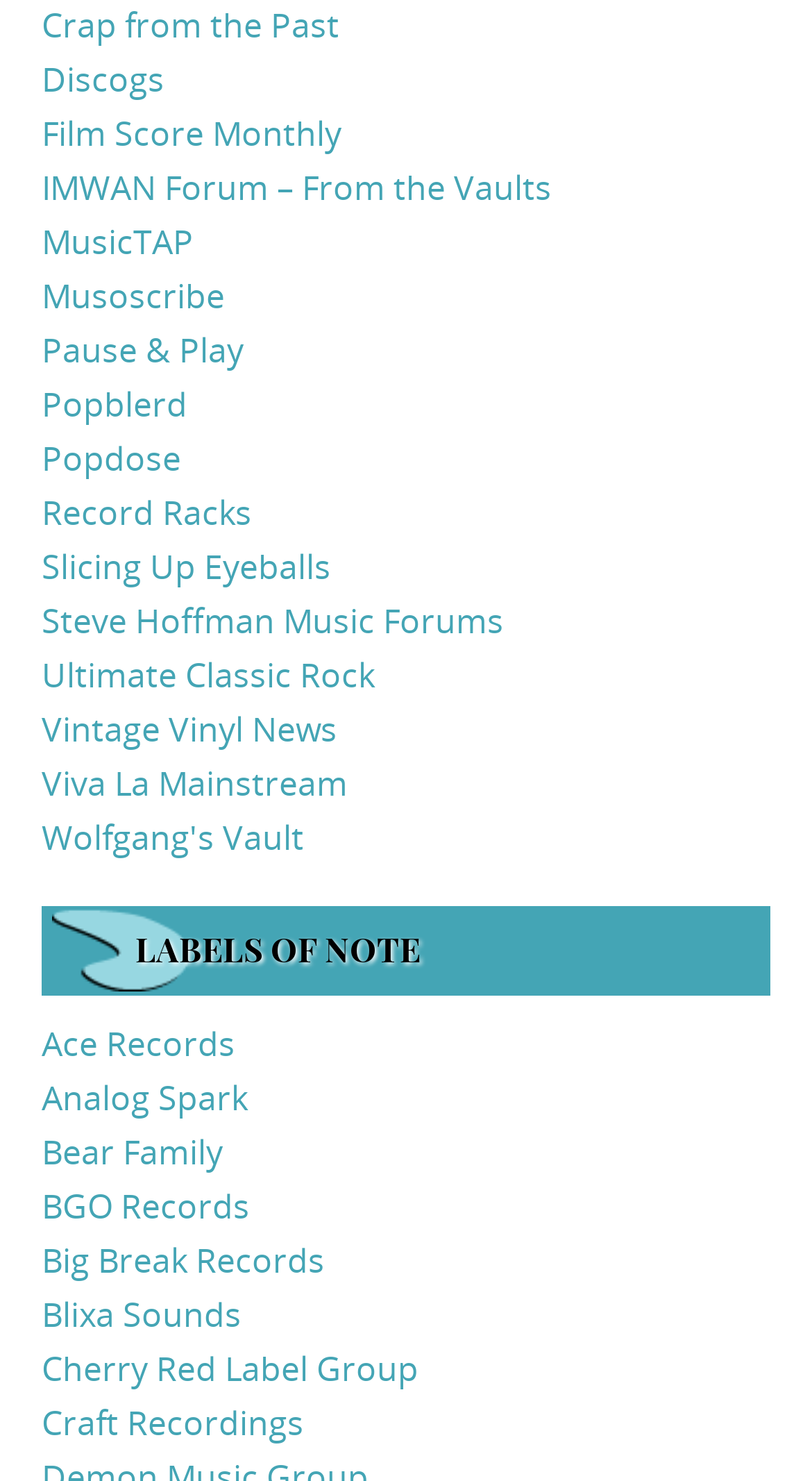Indicate the bounding box coordinates of the element that needs to be clicked to satisfy the following instruction: "Click JOIN to subscribe to the newsletter". The coordinates should be four float numbers between 0 and 1, i.e., [left, top, right, bottom].

None